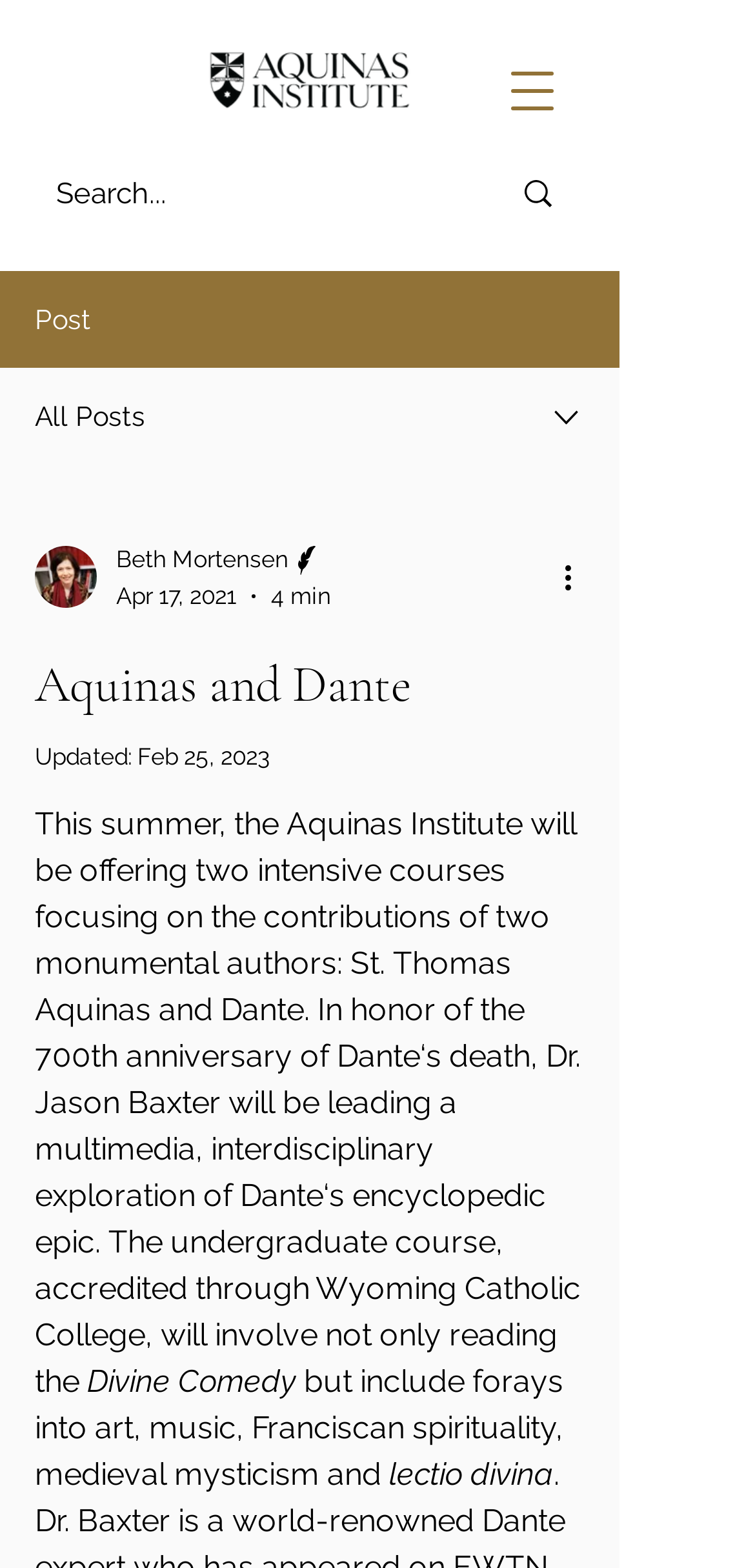What is the type of the navigation menu?
Please provide a detailed and comprehensive answer to the question.

I found the answer by looking at the button element that has a popup dialog, which is labeled as 'Open navigation menu'.